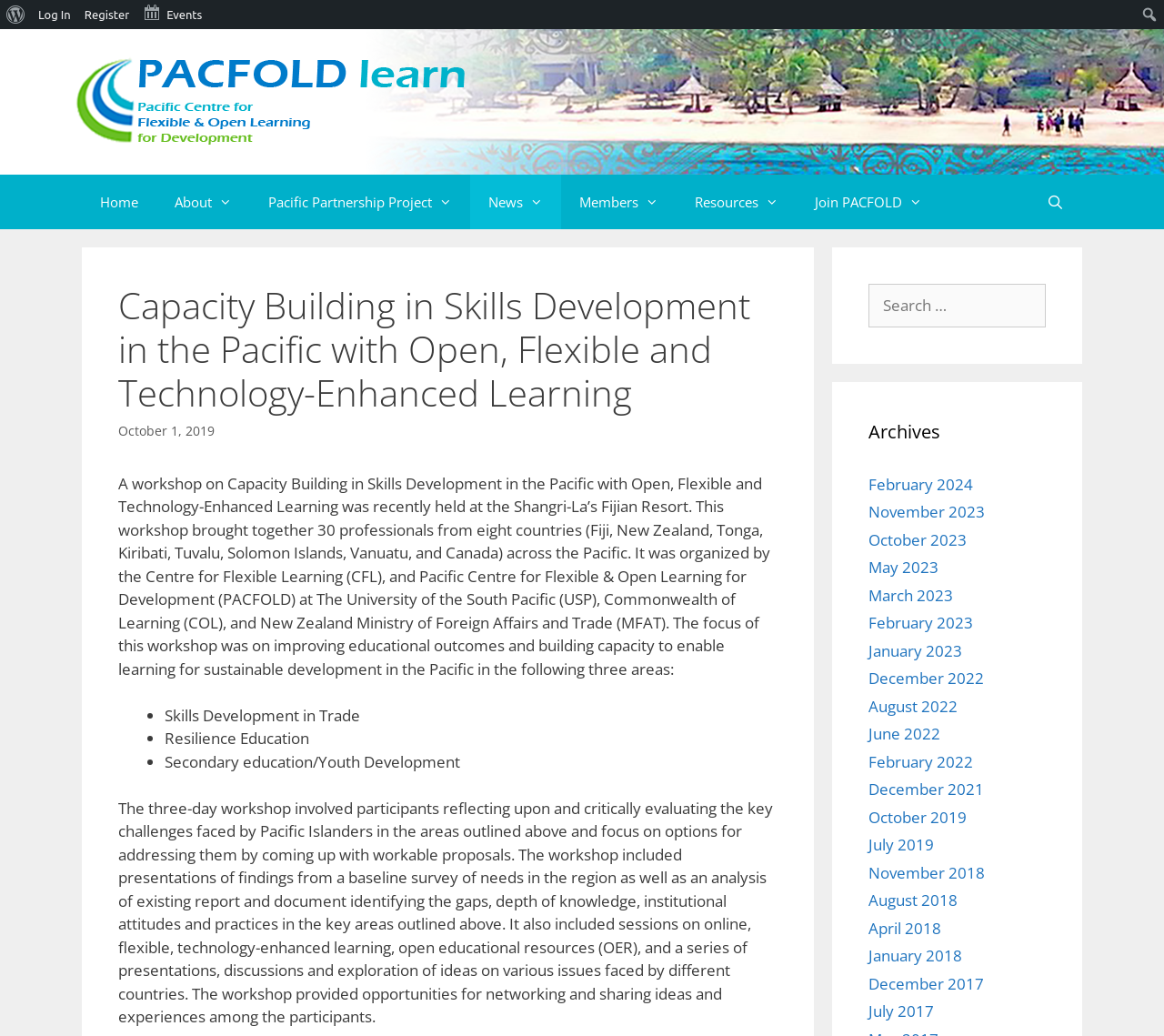Using the provided element description: "Resources", determine the bounding box coordinates of the corresponding UI element in the screenshot.

[0.581, 0.169, 0.684, 0.221]